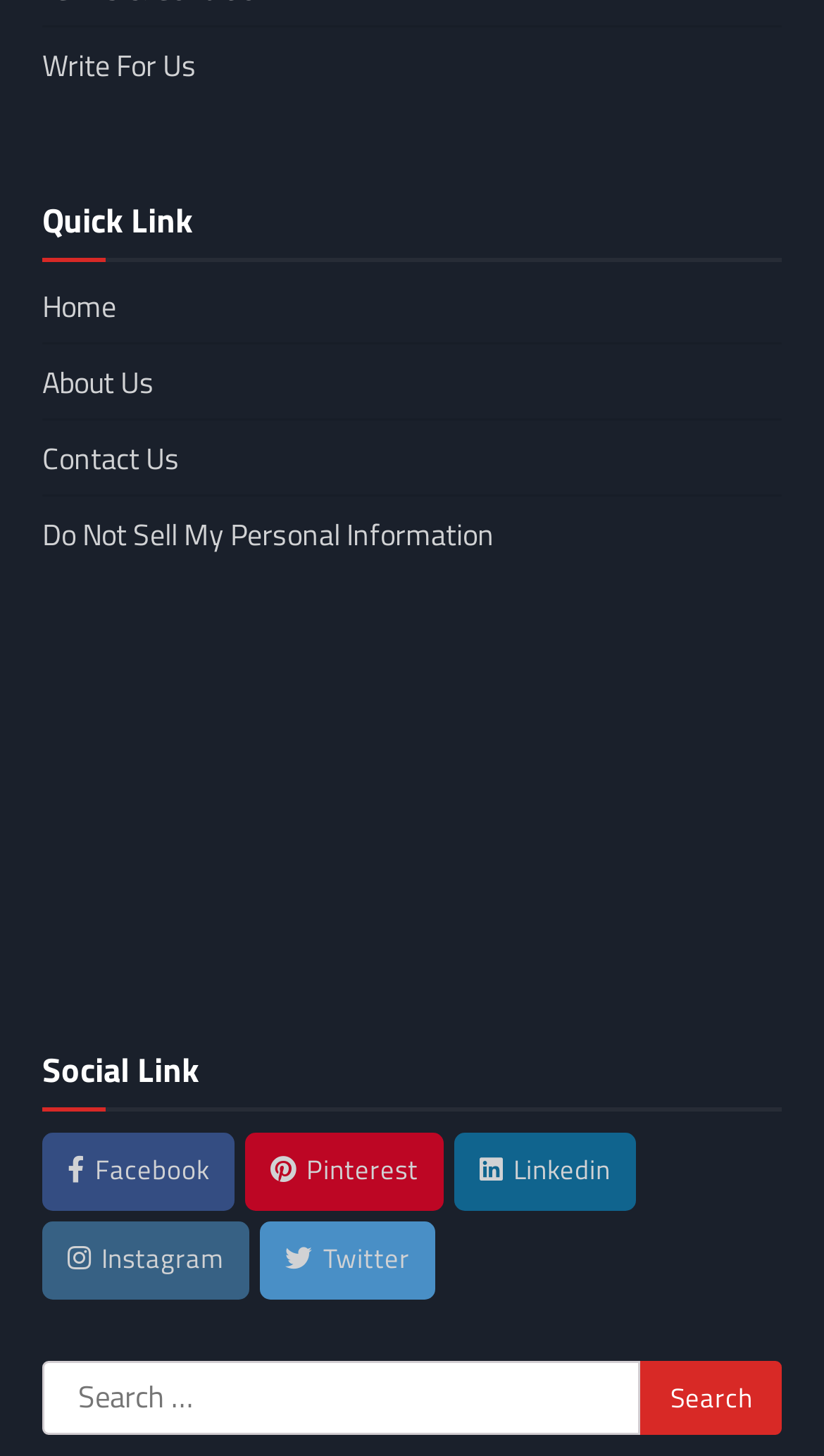Please provide a brief answer to the following inquiry using a single word or phrase:
What is the last link in the footer?

DMCA.com Protection Status